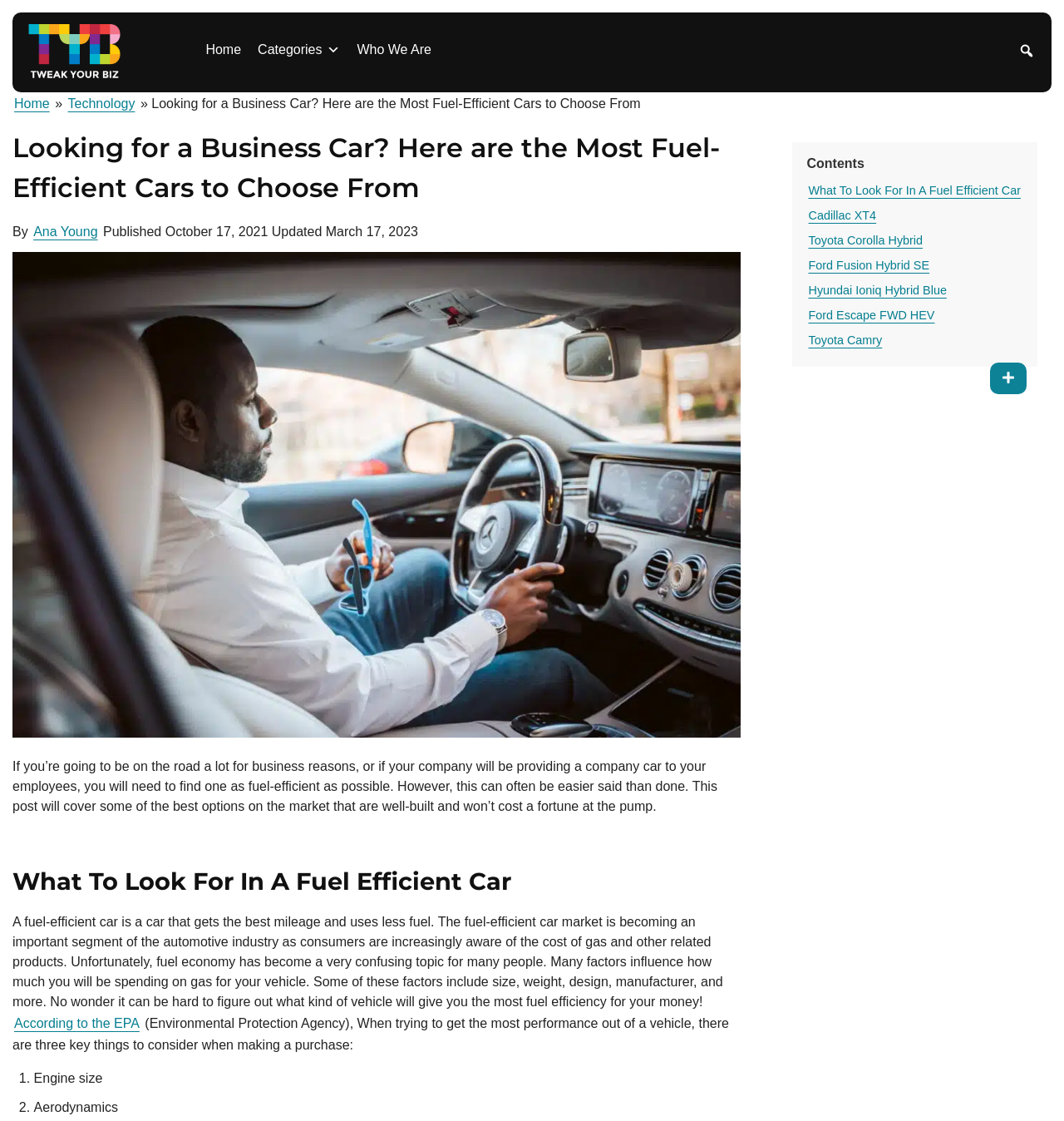Please answer the following question using a single word or phrase: 
What is the date of publication?

October 17, 2021